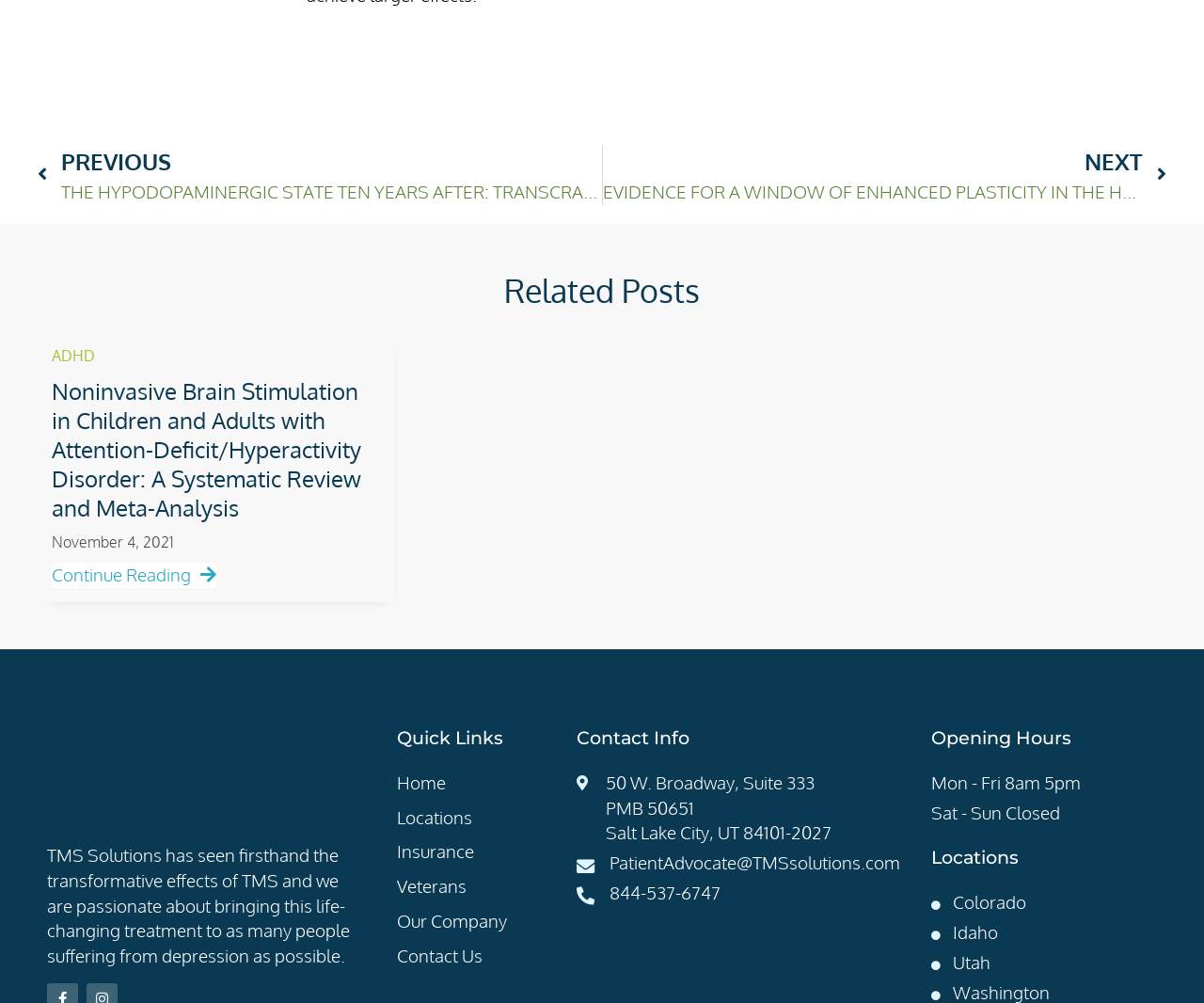Show the bounding box coordinates for the element that needs to be clicked to execute the following instruction: "Contact patient advocate". Provide the coordinates in the form of four float numbers between 0 and 1, i.e., [left, top, right, bottom].

[0.479, 0.848, 0.758, 0.873]